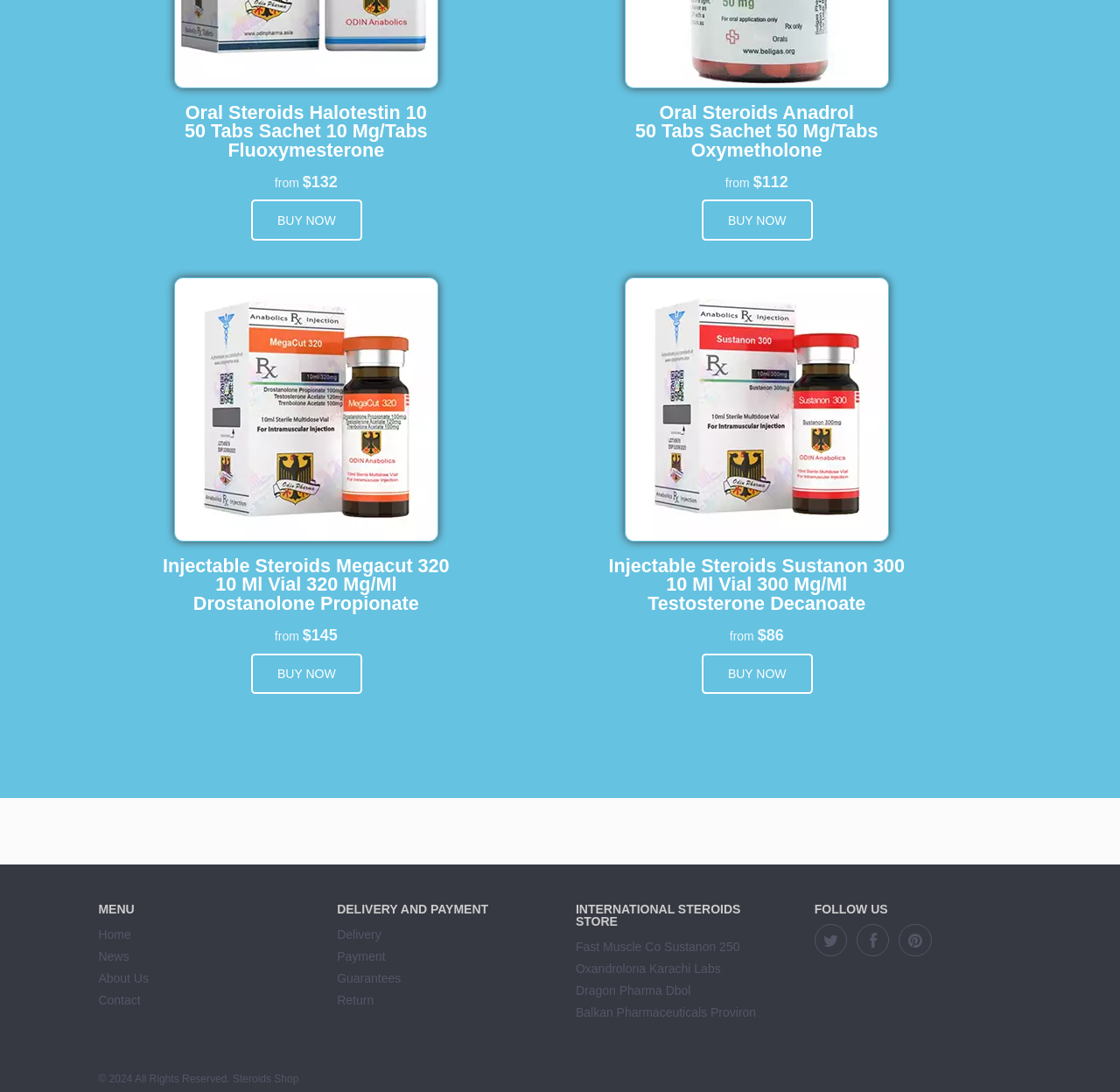Find the bounding box coordinates of the area to click in order to follow the instruction: "Follow on Facebook".

[0.727, 0.846, 0.756, 0.876]